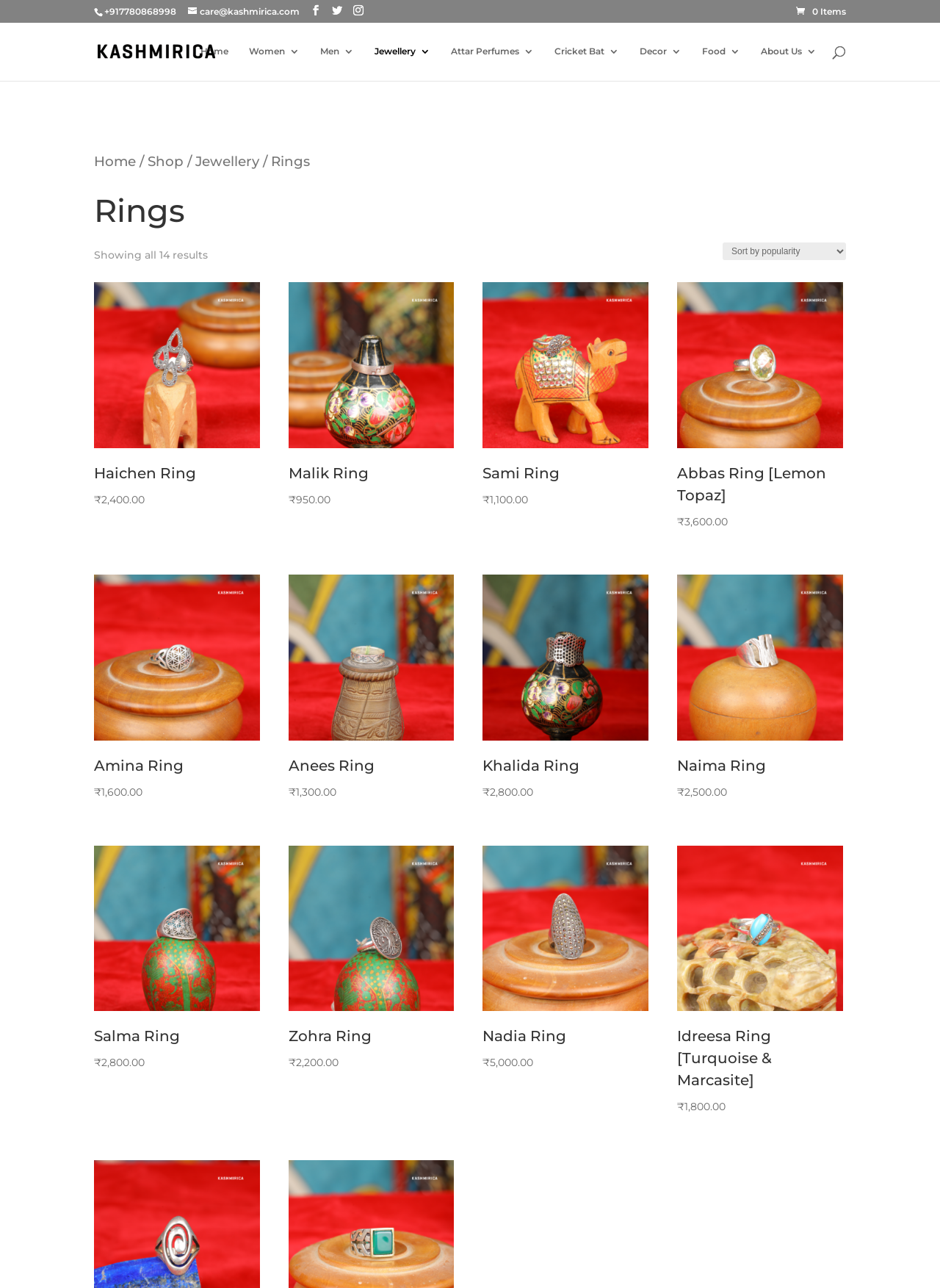Could you determine the bounding box coordinates of the clickable element to complete the instruction: "Click on the 'Home' link"? Provide the coordinates as four float numbers between 0 and 1, i.e., [left, top, right, bottom].

[0.213, 0.036, 0.243, 0.063]